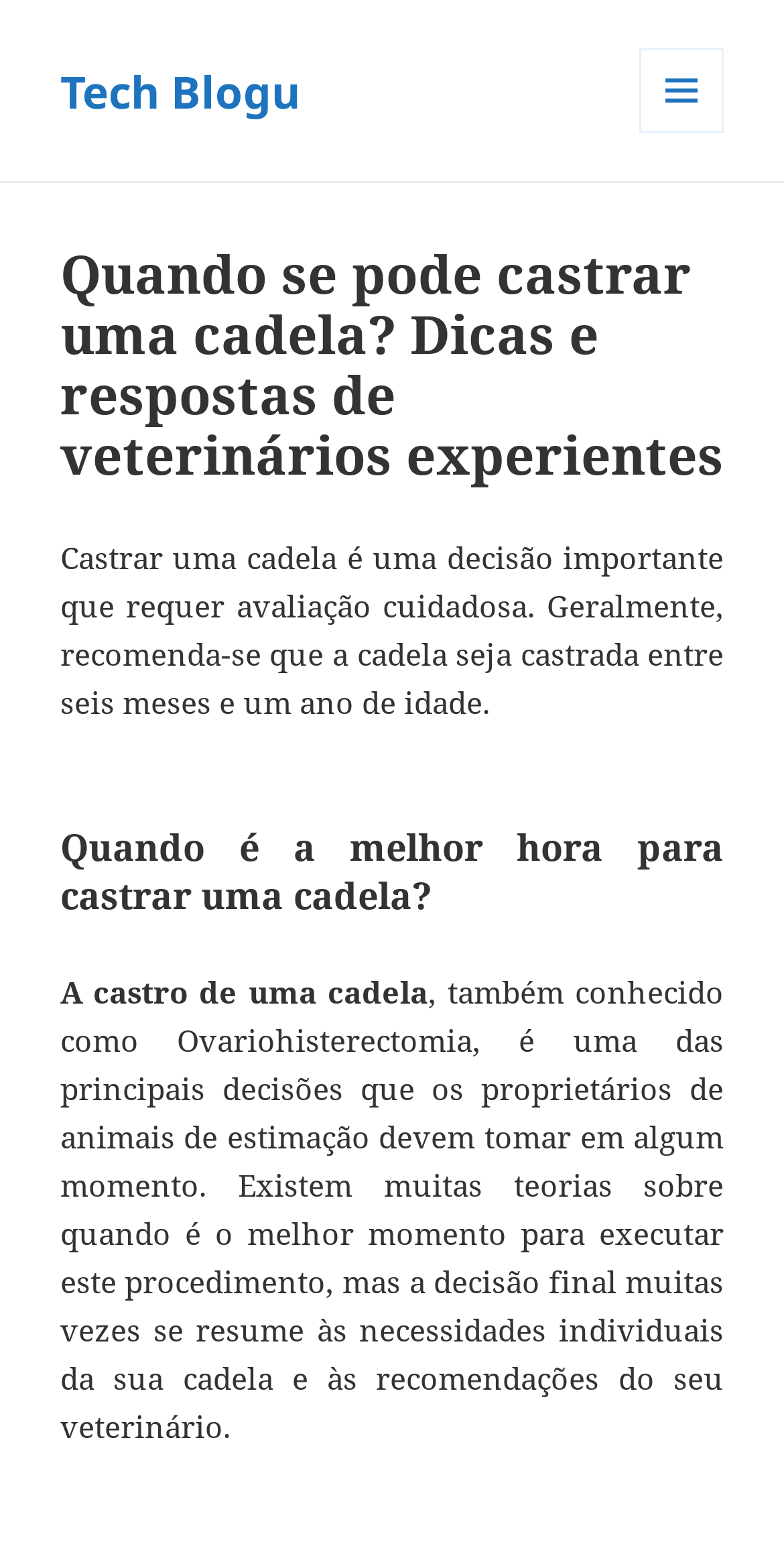Show the bounding box coordinates for the HTML element described as: "Tech Blogu".

[0.077, 0.039, 0.382, 0.078]